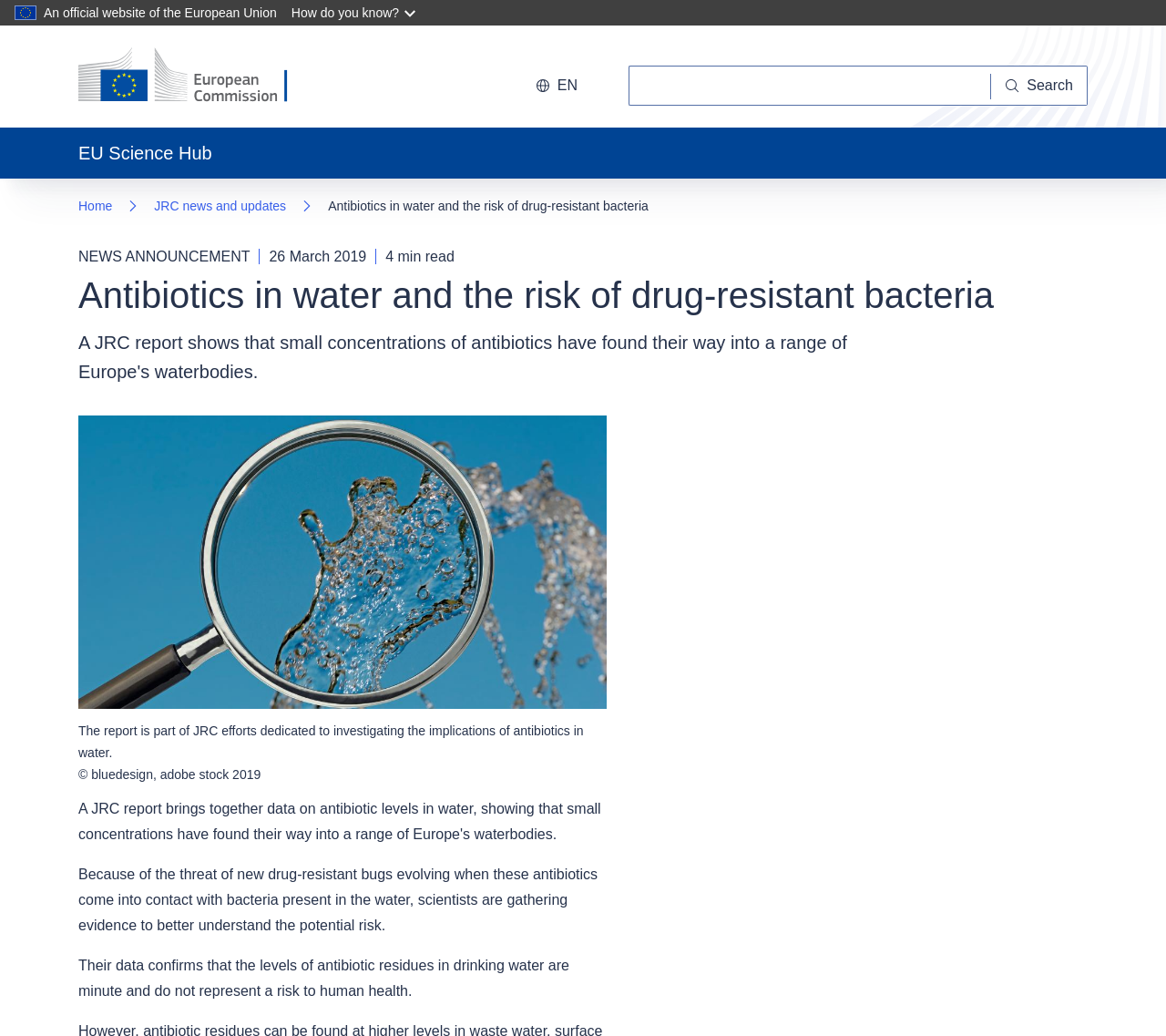What is the language of the website?
Could you answer the question in a detailed manner, providing as much information as possible?

I determined the answer by looking at the language selection button which shows 'EN' and the flag icon, indicating that the current language is English.